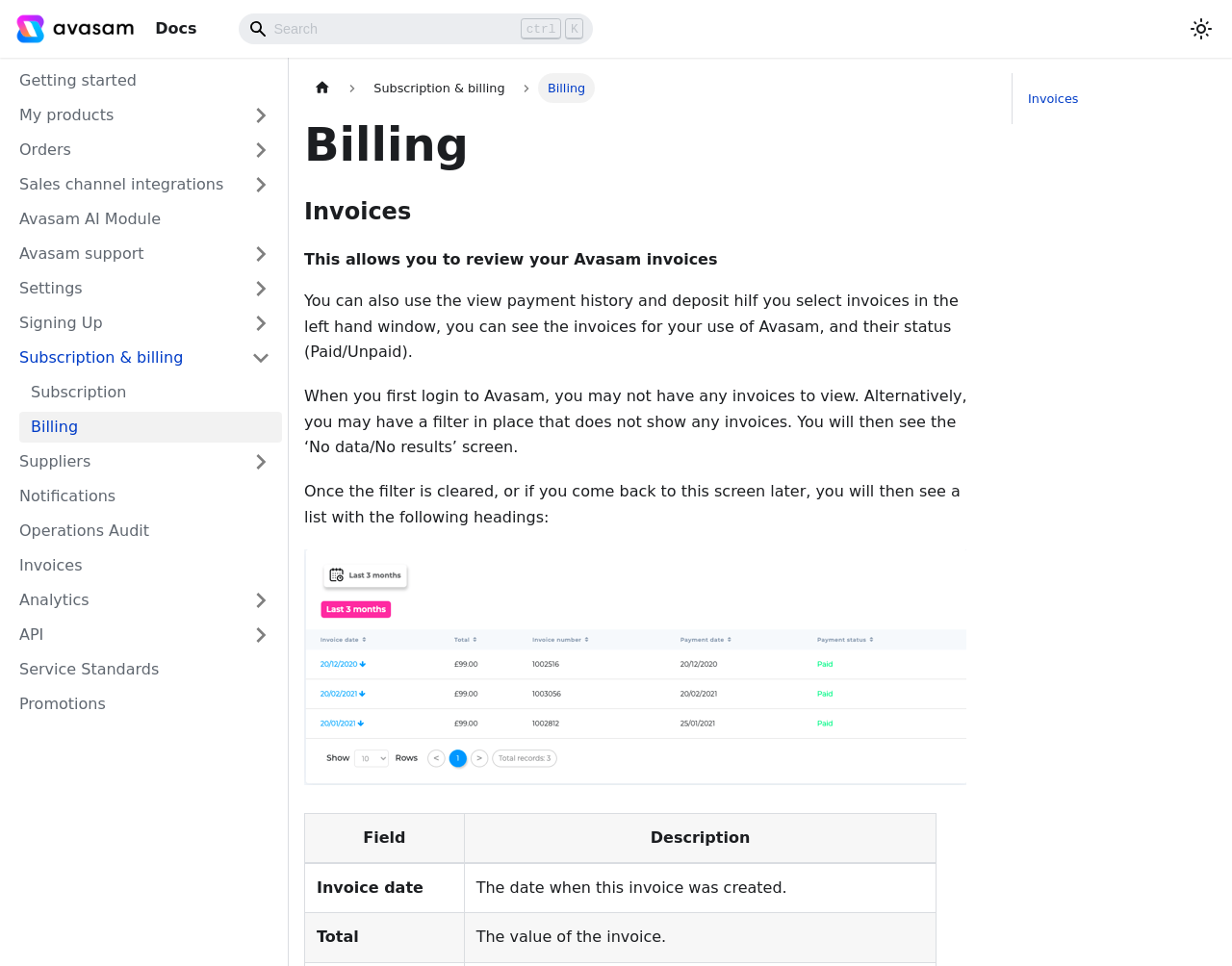Please examine the image and provide a detailed answer to the question: What is the current mode of the website?

I determined this by looking at the button 'Switch between dark and light mode (currently light mode)' which indicates that the website is currently in light mode.